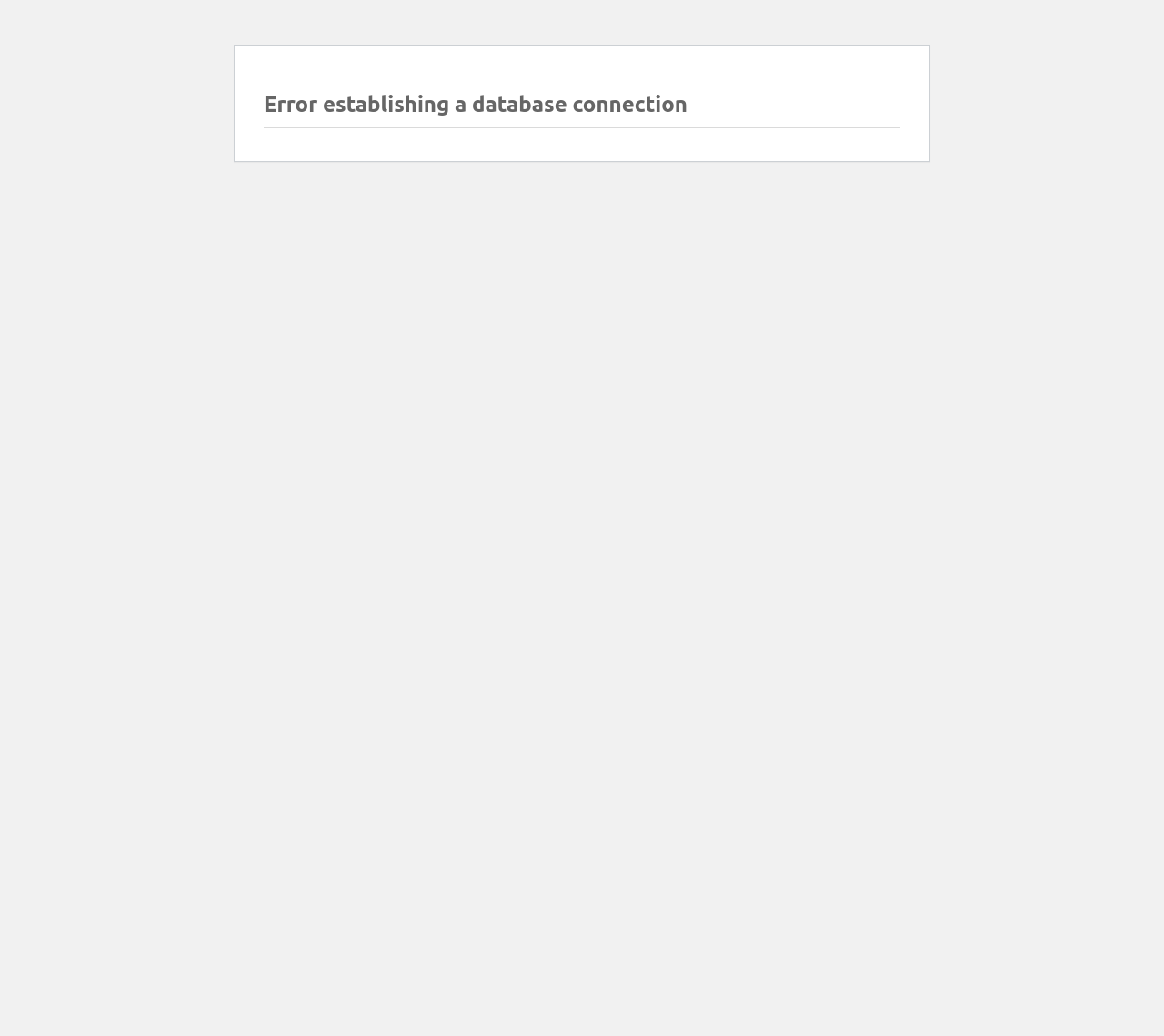Extract the primary headline from the webpage and present its text.

Error establishing a database connection